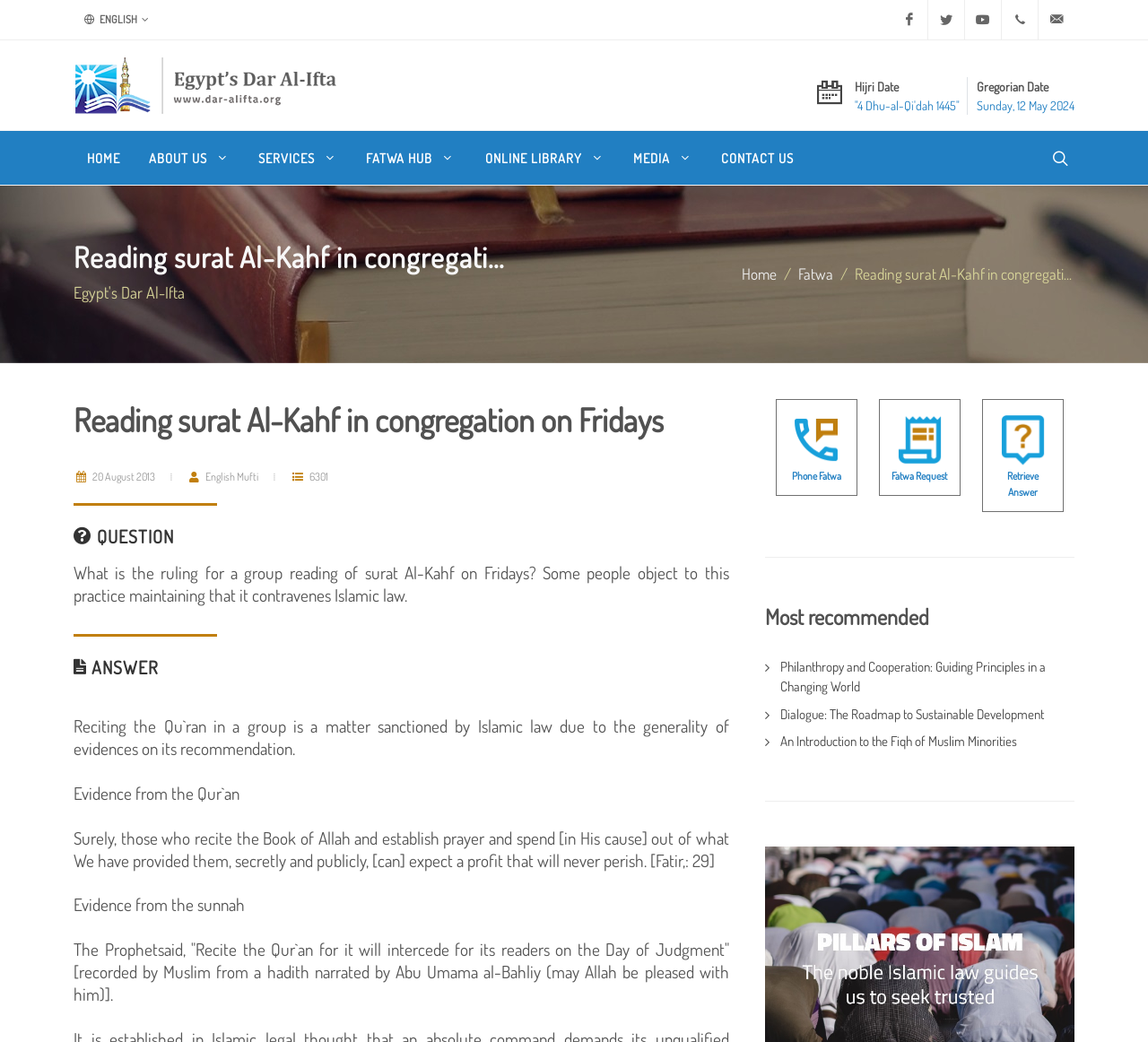What is the purpose of the 'Phone Fatwa' link? Please answer the question using a single word or phrase based on the image.

To request a fatwa over the phone